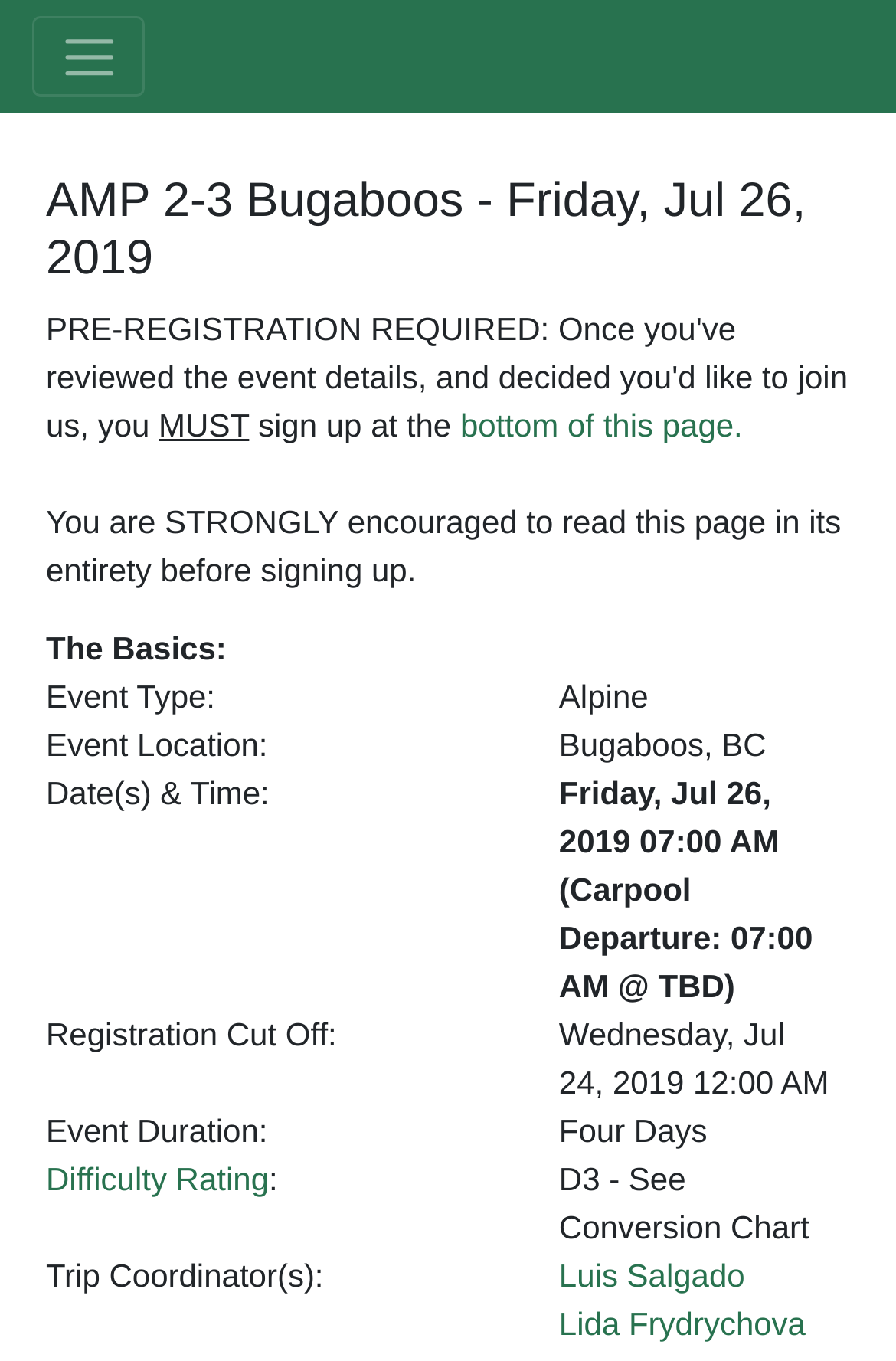Answer the question in one word or a short phrase:
What is the registration cut off for this event?

Wednesday, Jul 24, 2019 12:00 AM